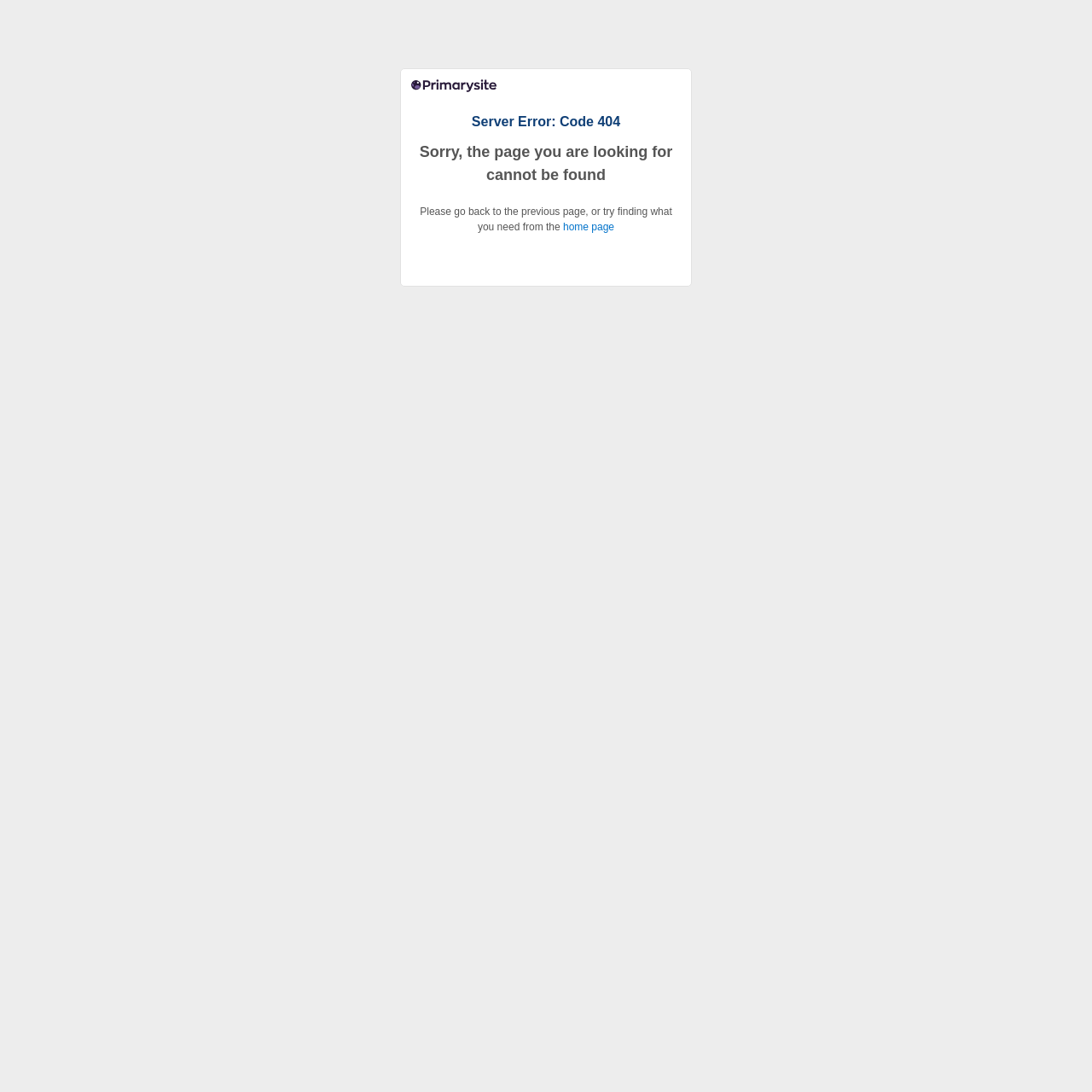Highlight the bounding box of the UI element that corresponds to this description: "home page".

[0.516, 0.202, 0.563, 0.213]